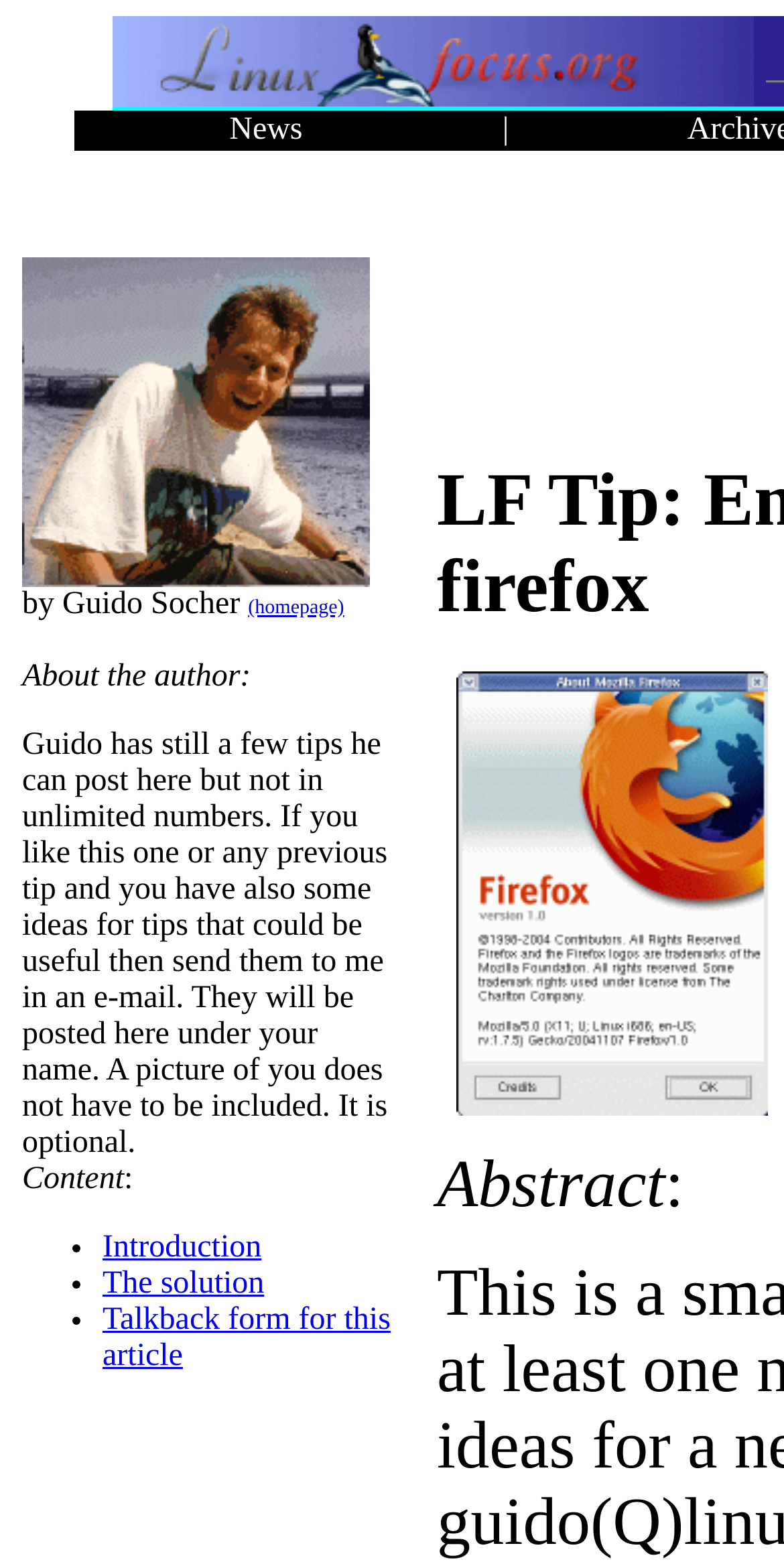How many links are there in the 'about the author' section?
Please provide a single word or phrase answer based on the image.

4